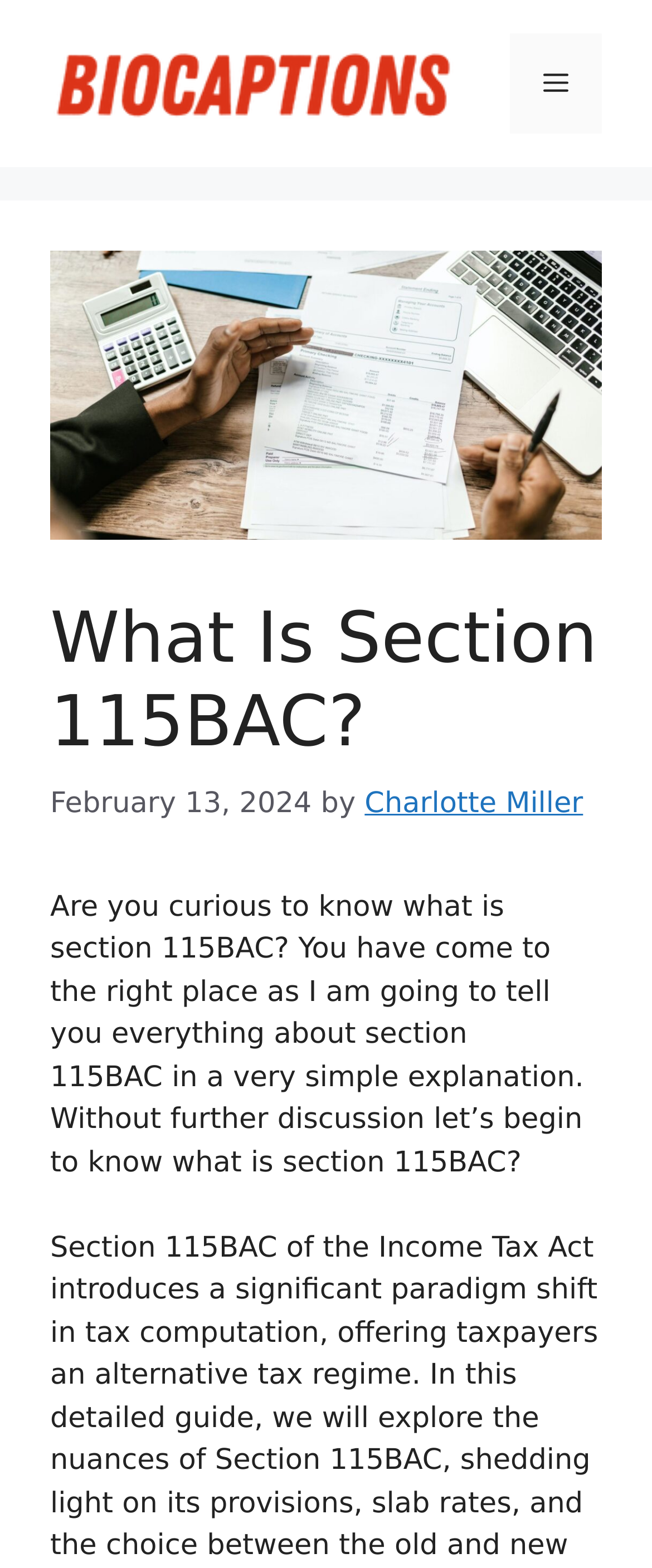What is the date of the article?
Using the information presented in the image, please offer a detailed response to the question.

The date of the article can be found in the time element, which is a child of the HeaderAsNonLandmark element. The StaticText element within the time element displays the date as 'February 13, 2024'.